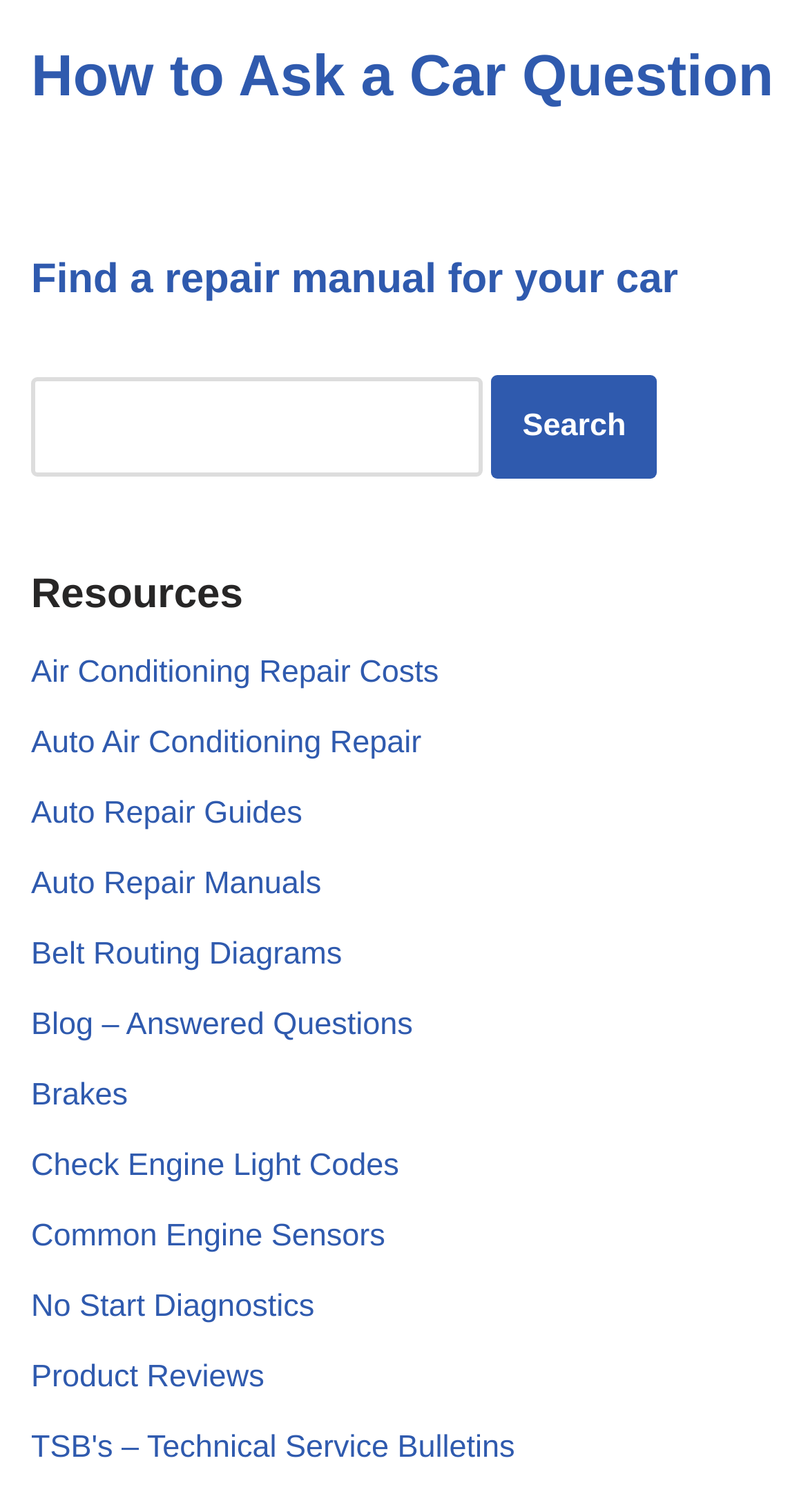Using the image as a reference, answer the following question in as much detail as possible:
What is the position of the 'Search' button relative to the search box?

The search box and the 'Search' button are located next to each other, with the search box on the left and the 'Search' button on the right. This is evident from their bounding box coordinates, which show that the 'Search' button has a higher x1 value than the search box.